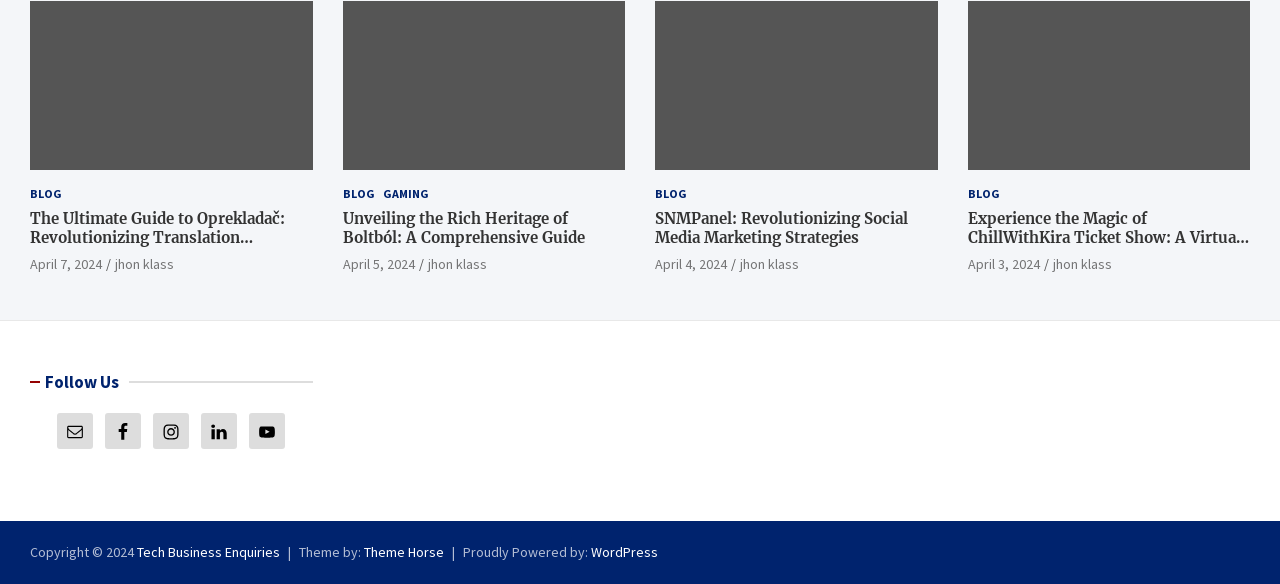Please find the bounding box coordinates of the element that must be clicked to perform the given instruction: "go to About Us". The coordinates should be four float numbers from 0 to 1, i.e., [left, top, right, bottom].

None